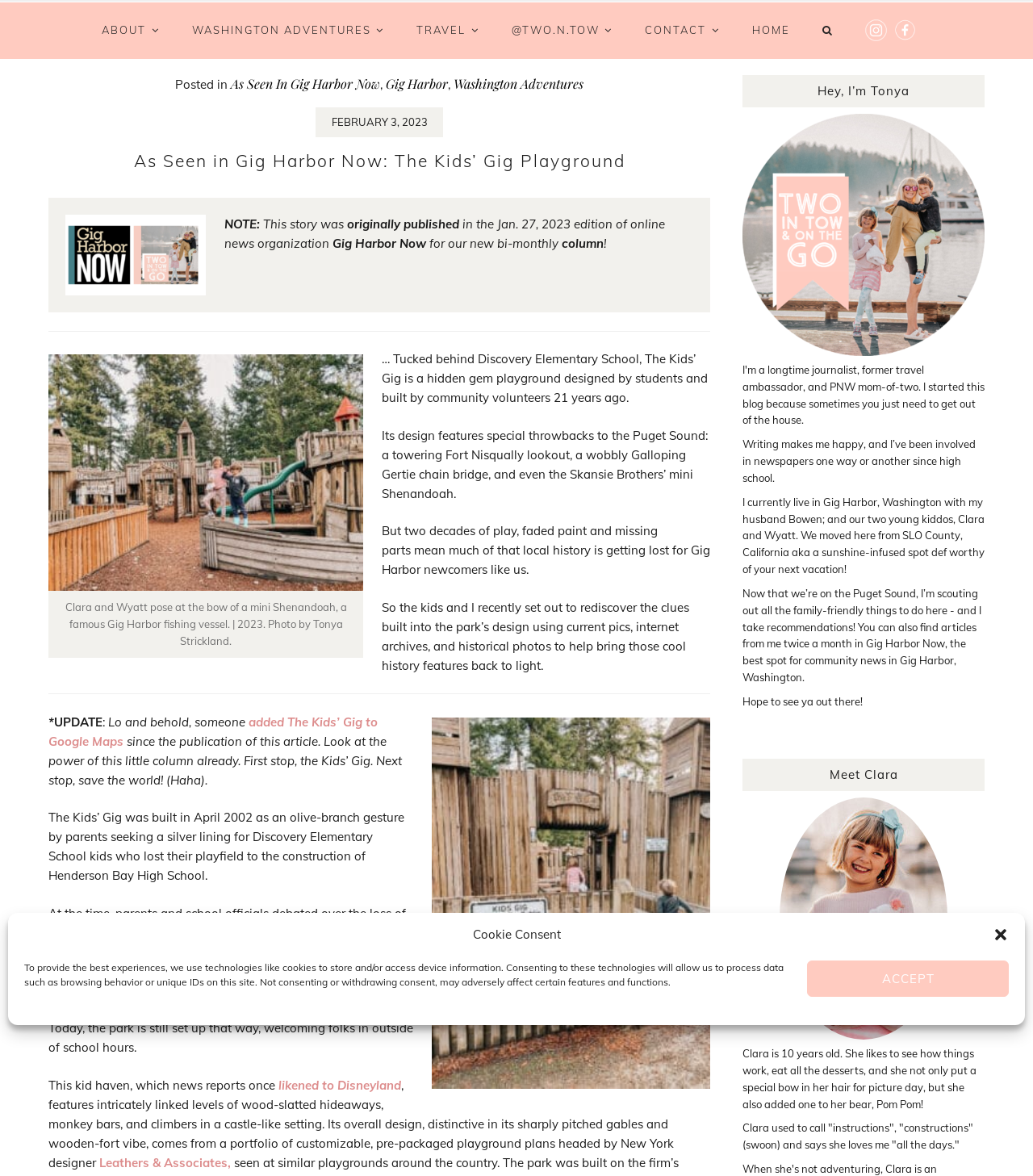Please provide a brief answer to the question using only one word or phrase: 
What is the purpose of the park?

To bring the community back together